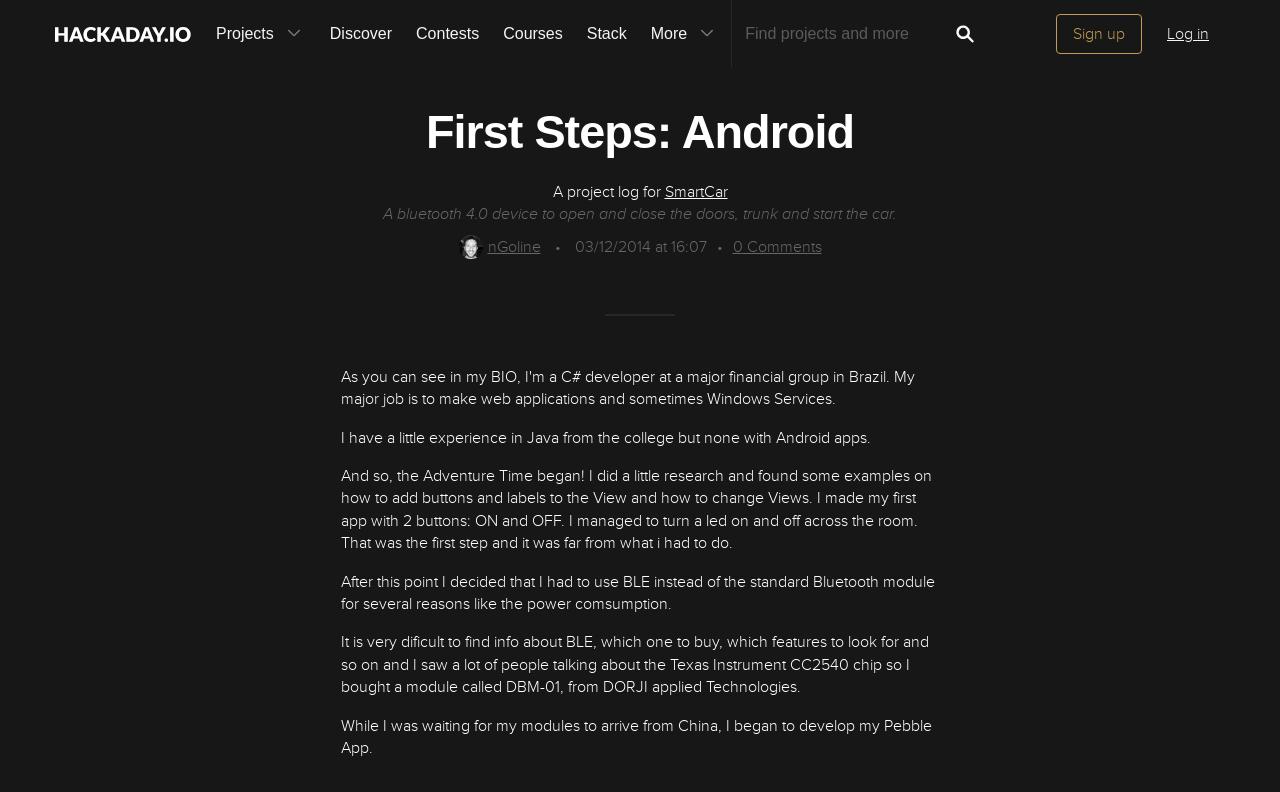What is the text of the first link in the navigation menu?
Please answer using one word or phrase, based on the screenshot.

Hackaday.io